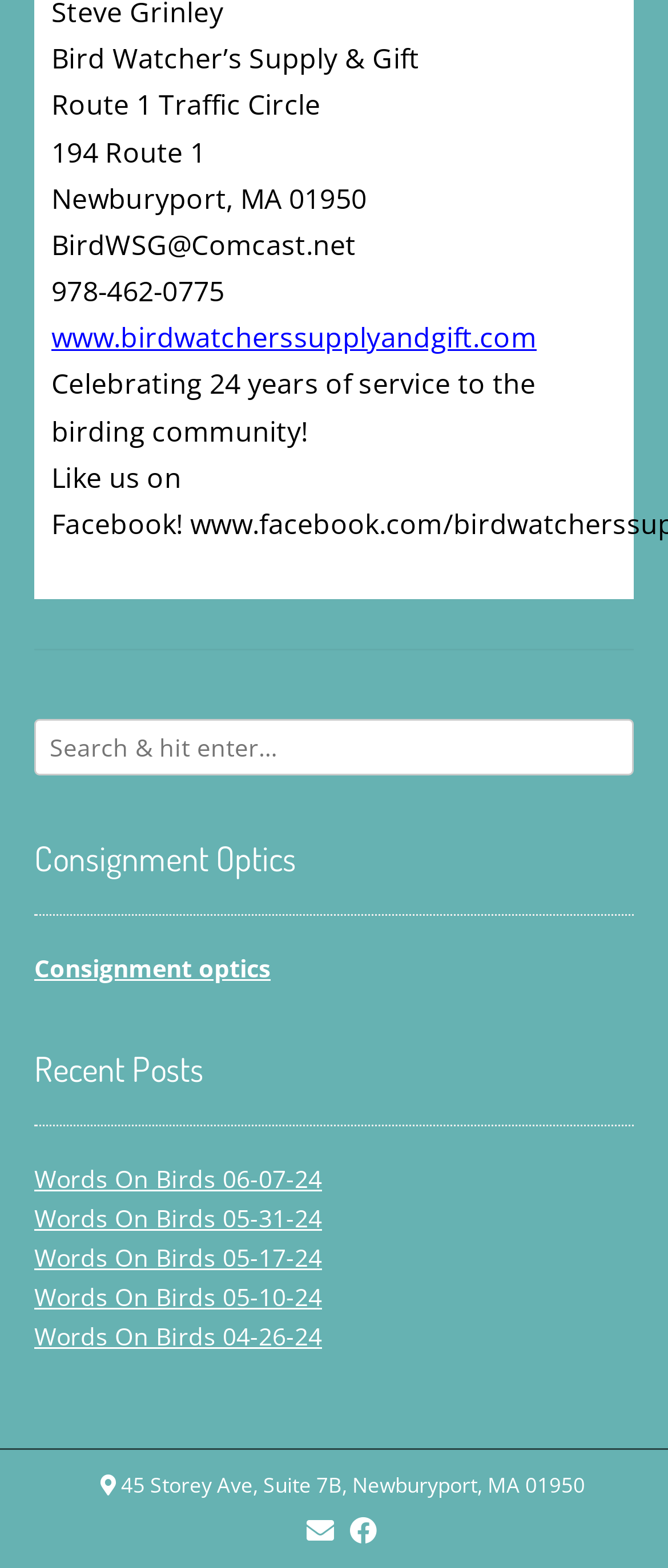What is the website of the store?
Answer the question with a thorough and detailed explanation.

The website of the store can be found in the top section of the webpage, where the address and contact information are listed. It is written as 'www.birdwatcherssupplyandgift.com'.